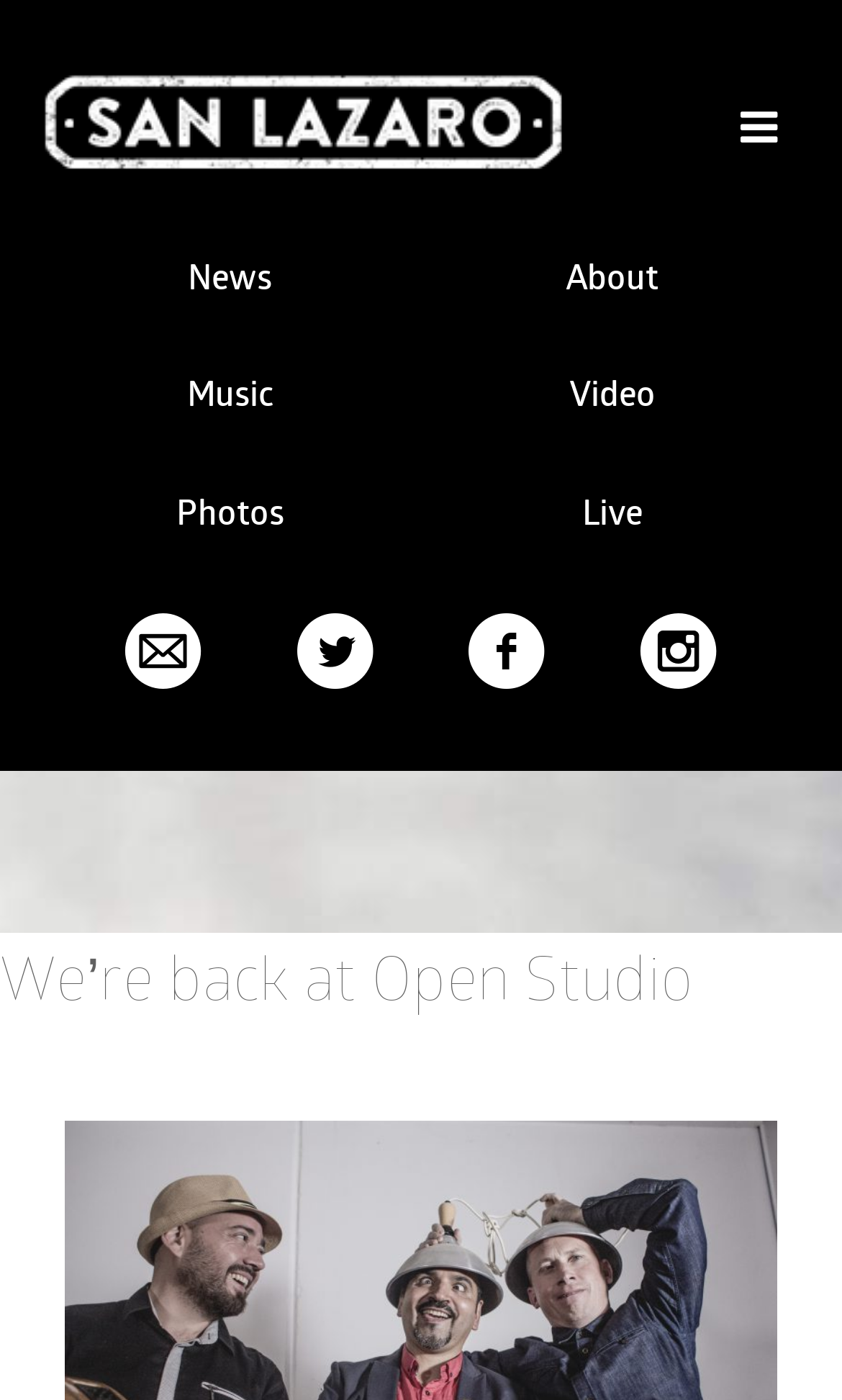Please locate the UI element described by "Menu" and provide its bounding box coordinates.

None